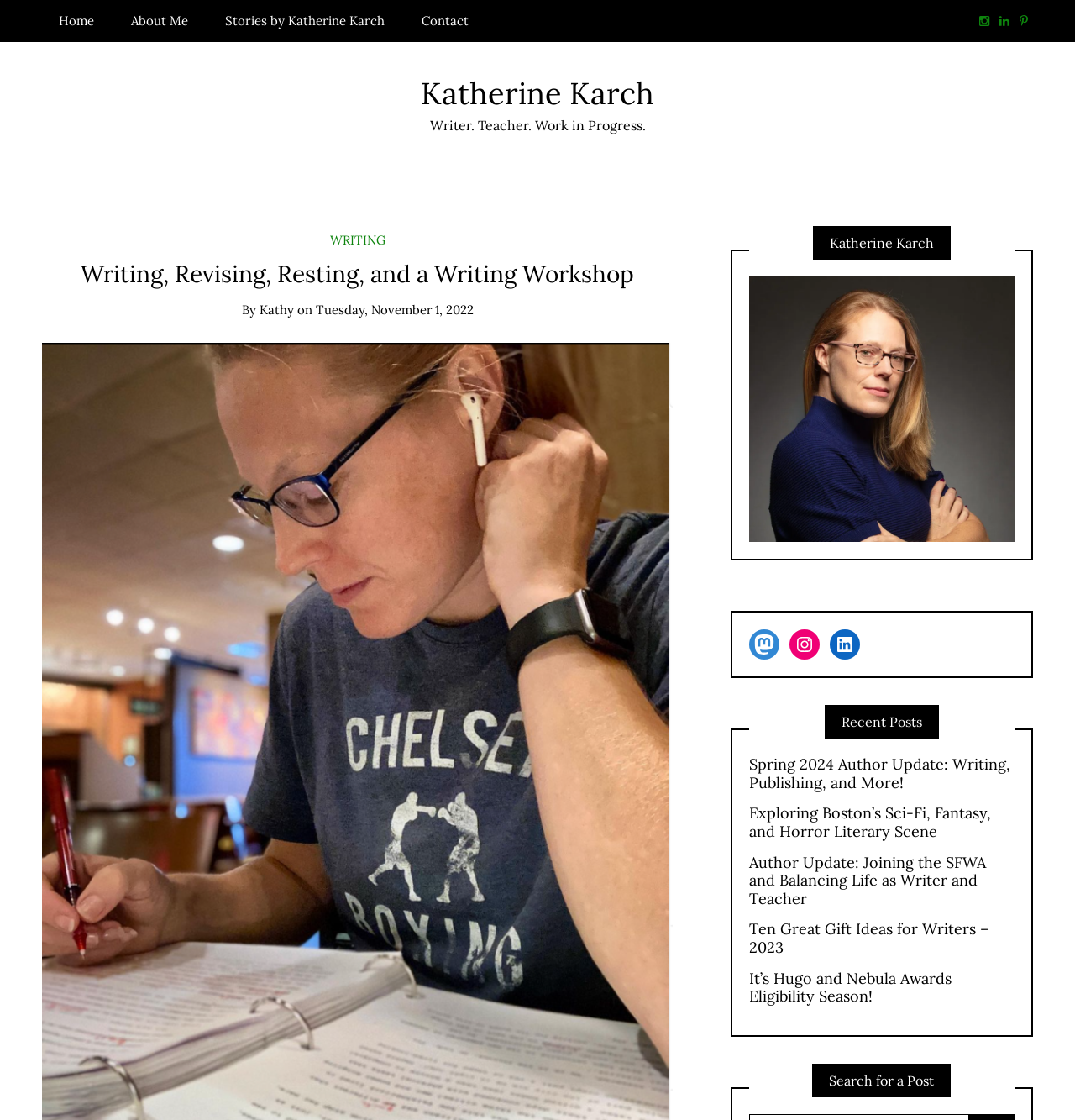Pinpoint the bounding box coordinates of the clickable area needed to execute the instruction: "search for a post". The coordinates should be specified as four float numbers between 0 and 1, i.e., [left, top, right, bottom].

[0.697, 0.95, 0.944, 0.98]